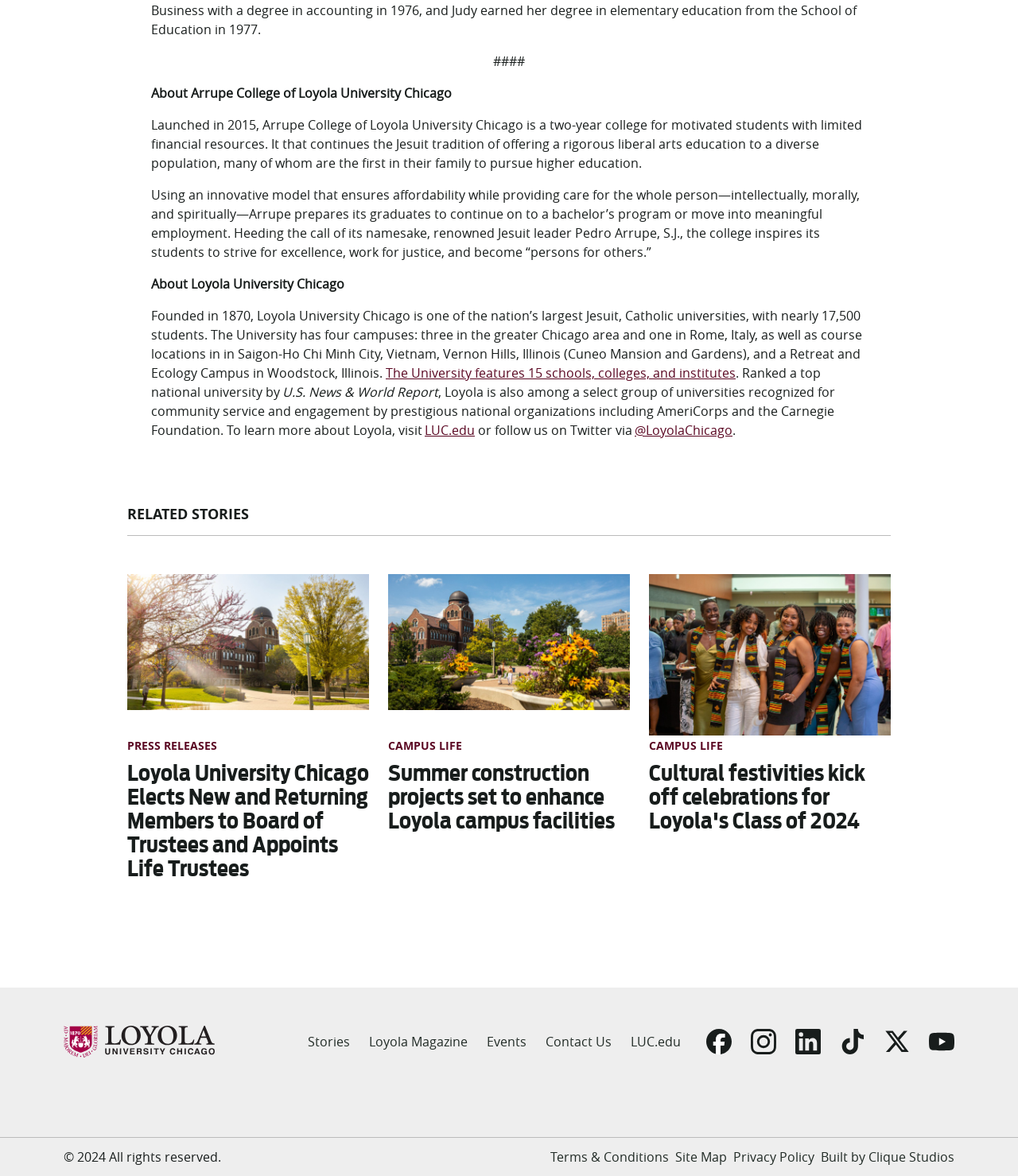Please respond to the question using a single word or phrase:
How many campuses does Loyola University Chicago have?

Four